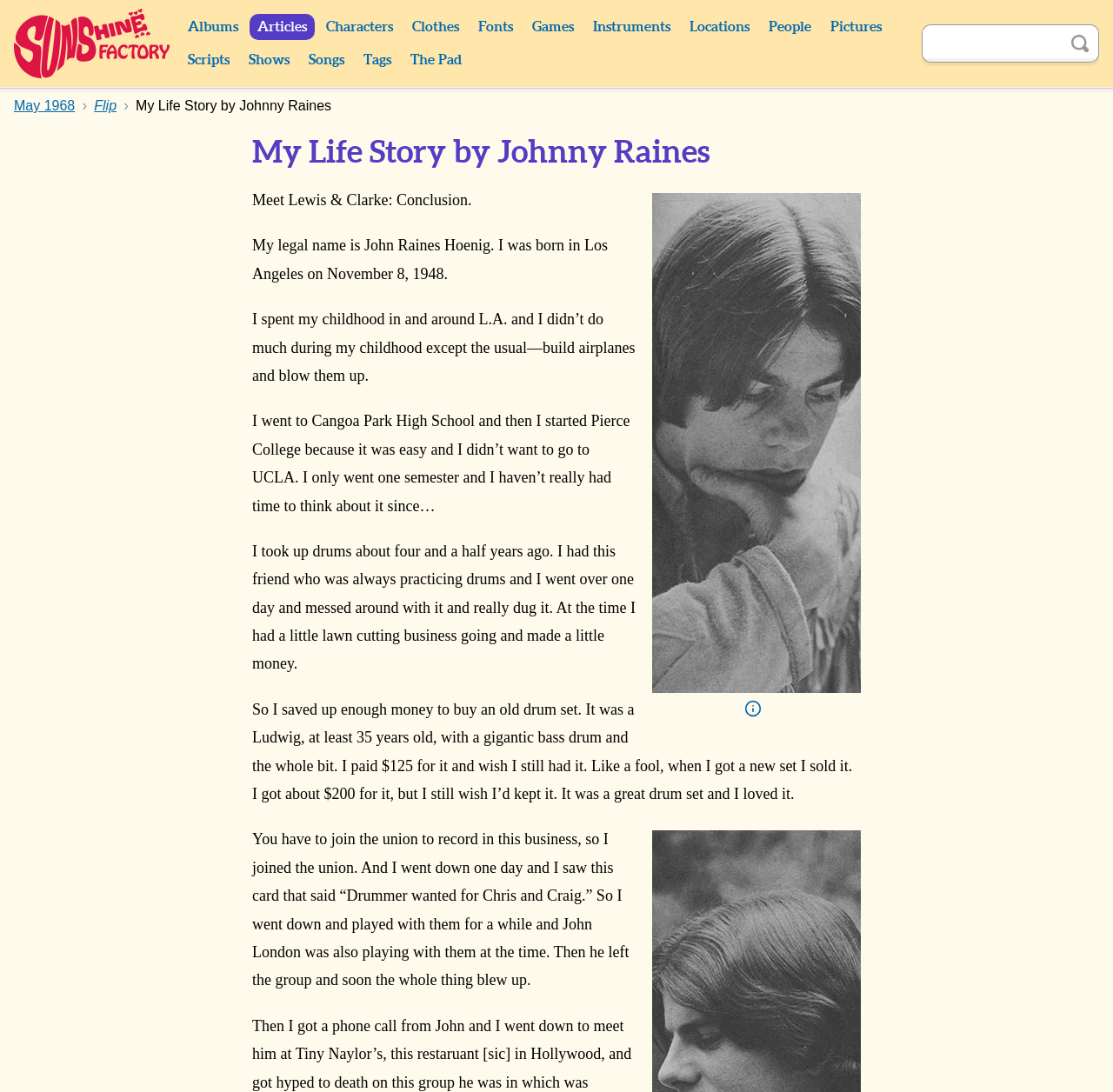Identify the bounding box coordinates of the region that needs to be clicked to carry out this instruction: "View the May 1968 page". Provide these coordinates as four float numbers ranging from 0 to 1, i.e., [left, top, right, bottom].

[0.012, 0.09, 0.067, 0.104]